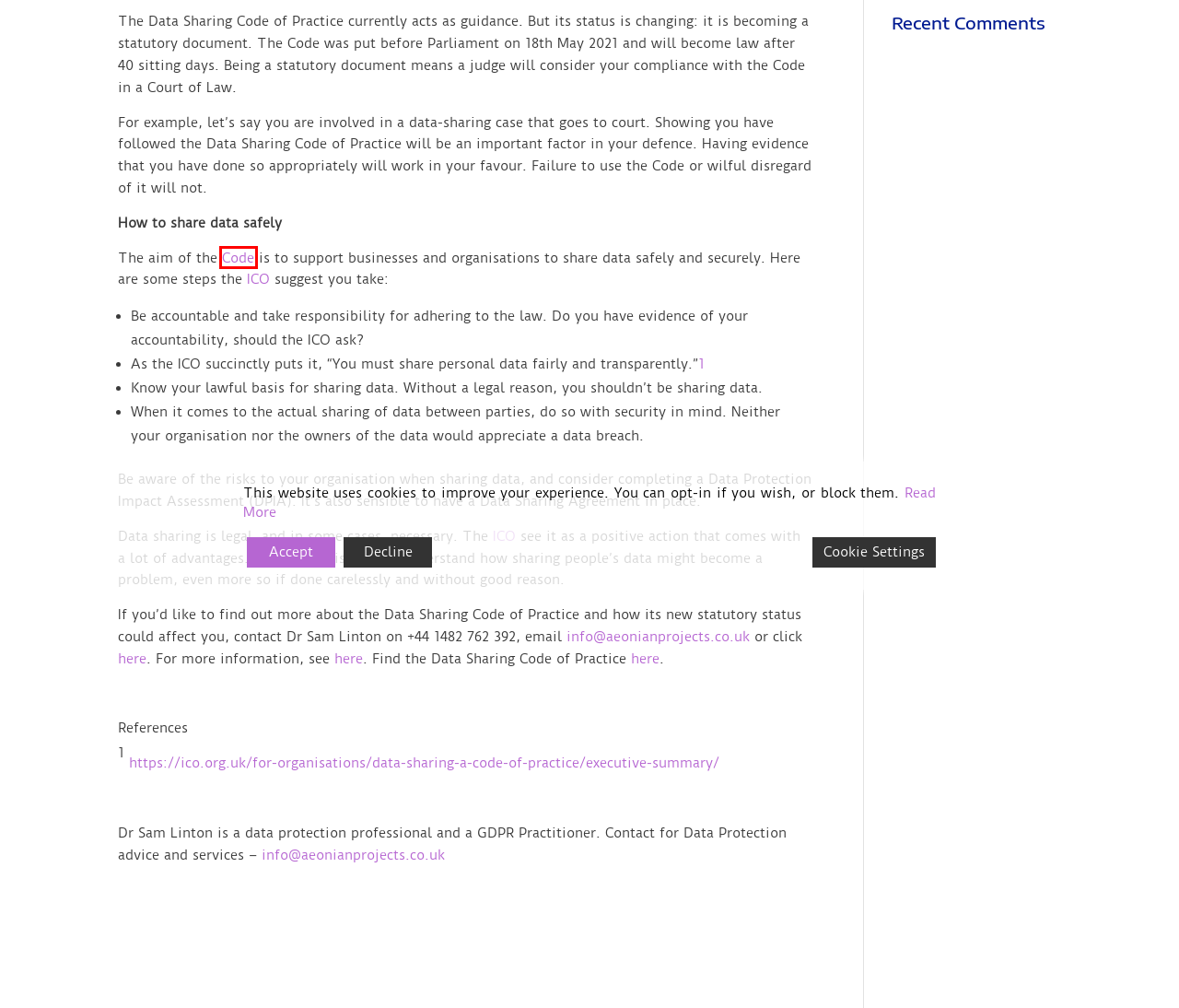You are given a screenshot of a webpage with a red bounding box around an element. Choose the most fitting webpage description for the page that appears after clicking the element within the red bounding box. Here are the candidates:
A. Savvy Data - Aeonian Projects
B. Privacy Statement - Aeonian Projects
C. Blog Tool, Publishing Platform, and CMS – WordPress.org
D. Data sharing: a code of practice | ICO
E. Social Care Subject Access Request: A Case Study - Aeonian Projects
F. Are you storing up trouble? - Aeonian Projects
G. Data sharing | ICO
H. Aeonian Projects

D